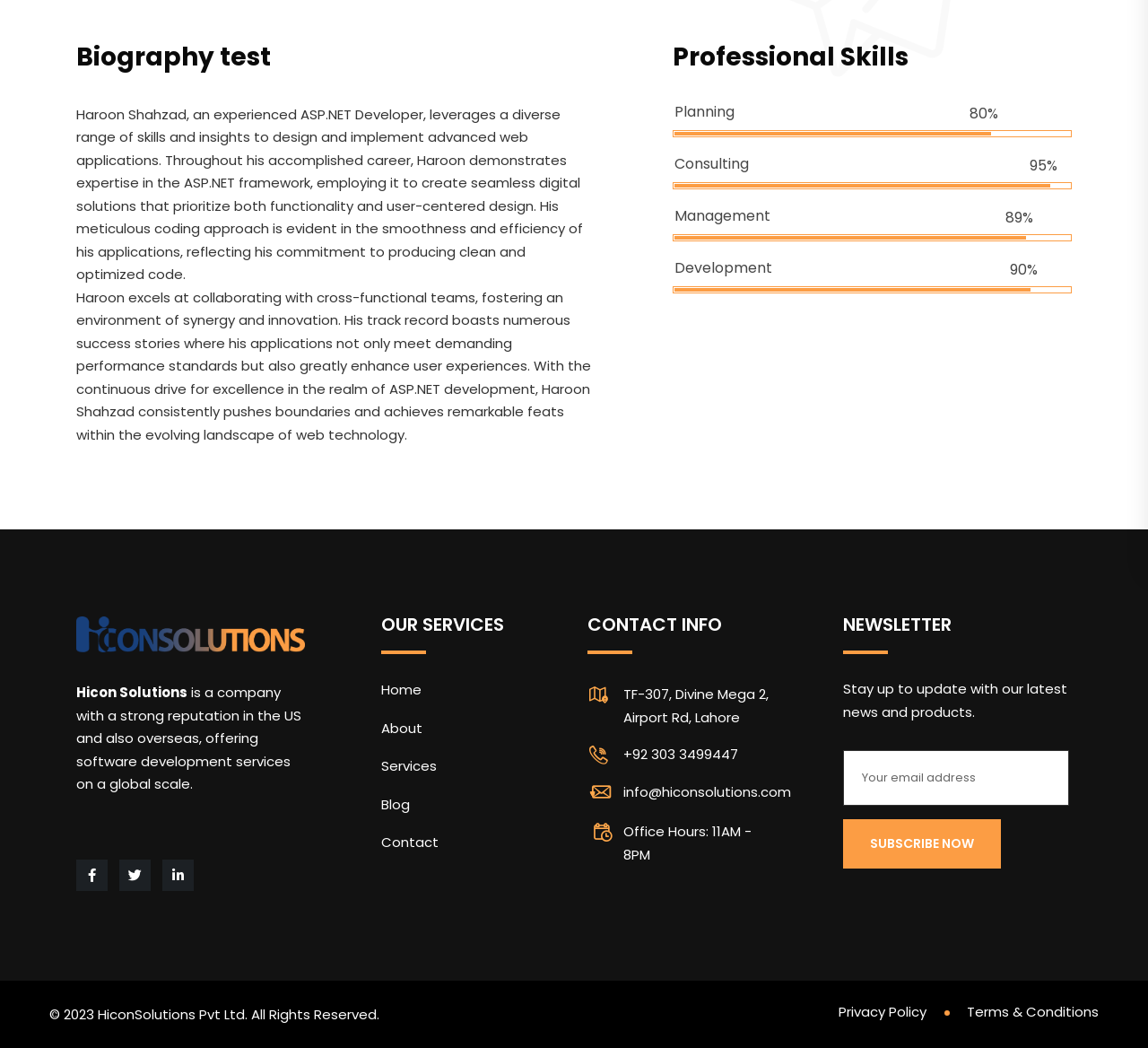Based on the description "Terms & Conditions", find the bounding box of the specified UI element.

[0.823, 0.954, 0.957, 0.976]